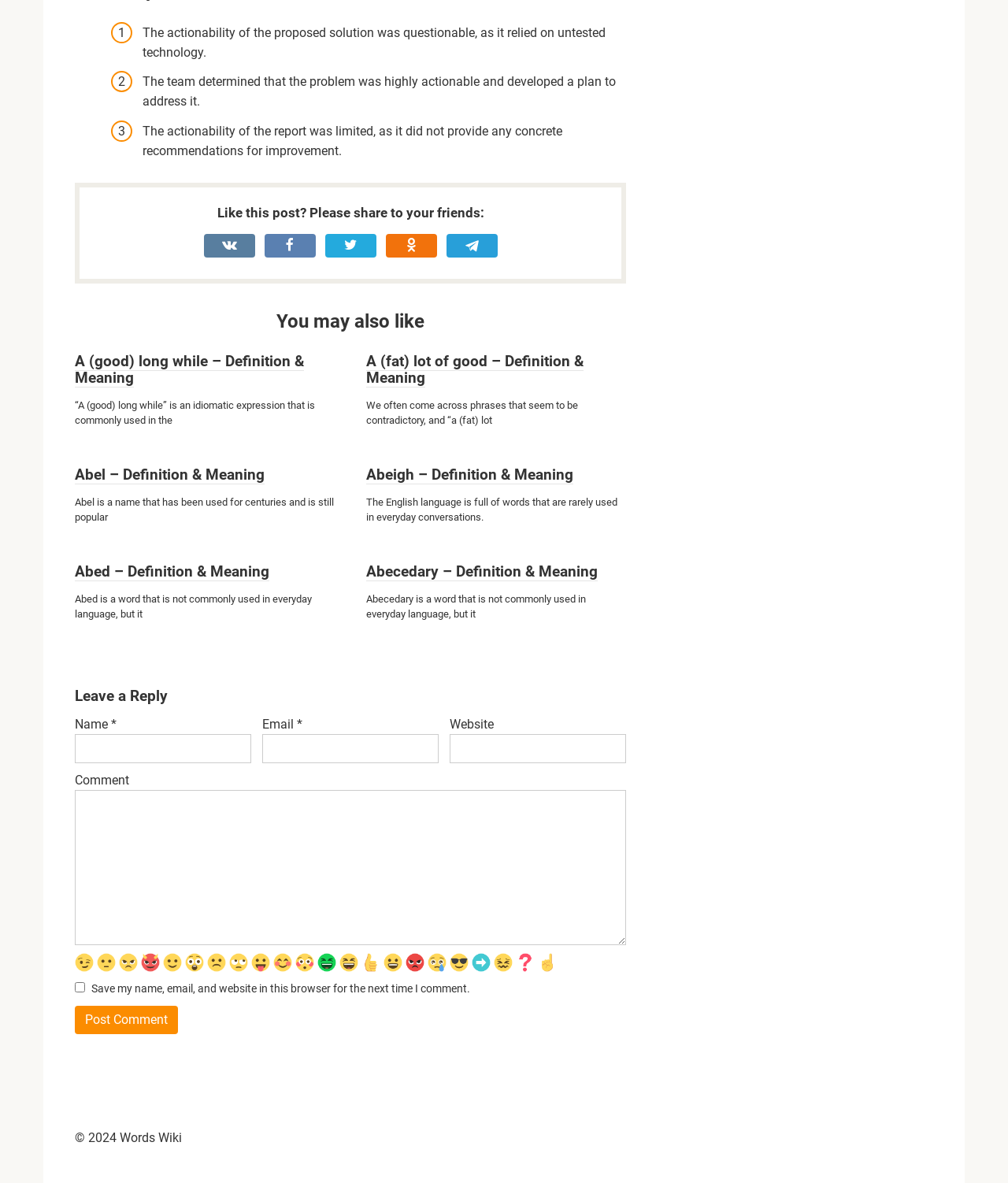Locate the bounding box coordinates of the clickable region to complete the following instruction: "Enter your name in the 'Name' field."

[0.074, 0.621, 0.249, 0.645]